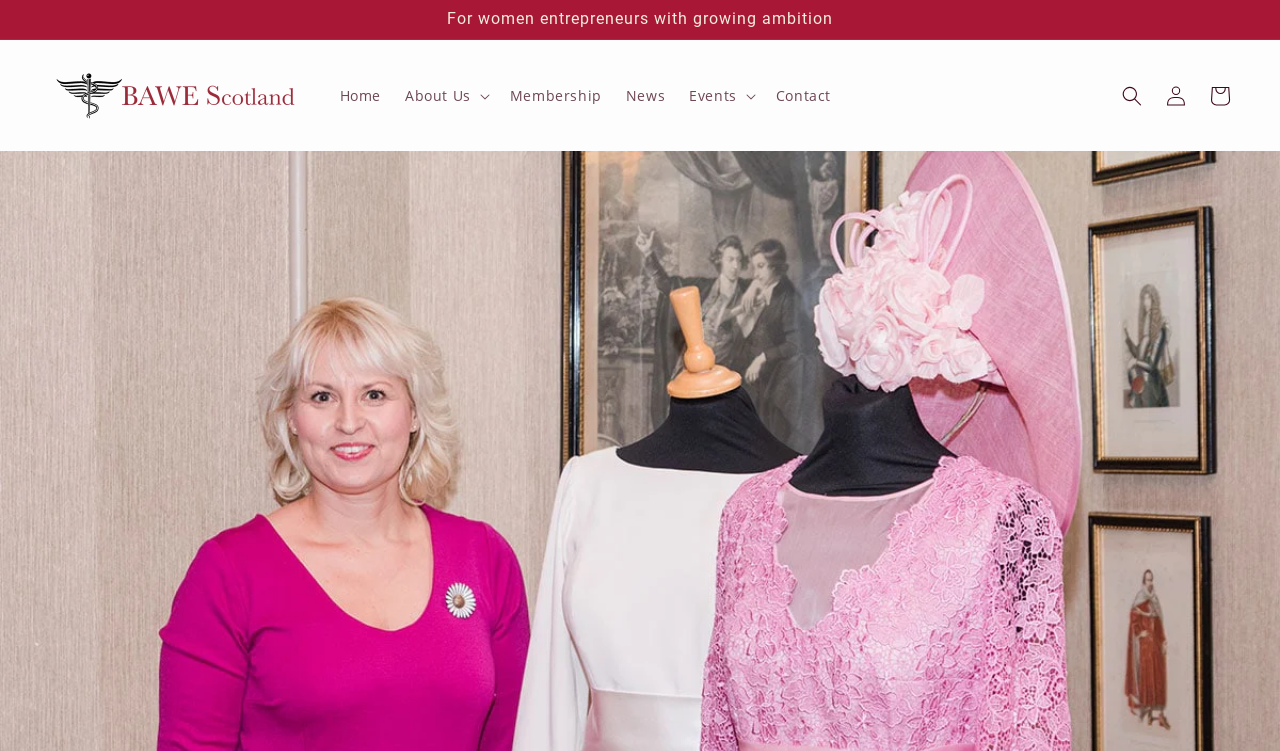Find the bounding box coordinates of the clickable area required to complete the following action: "go to home page".

[0.256, 0.1, 0.307, 0.156]